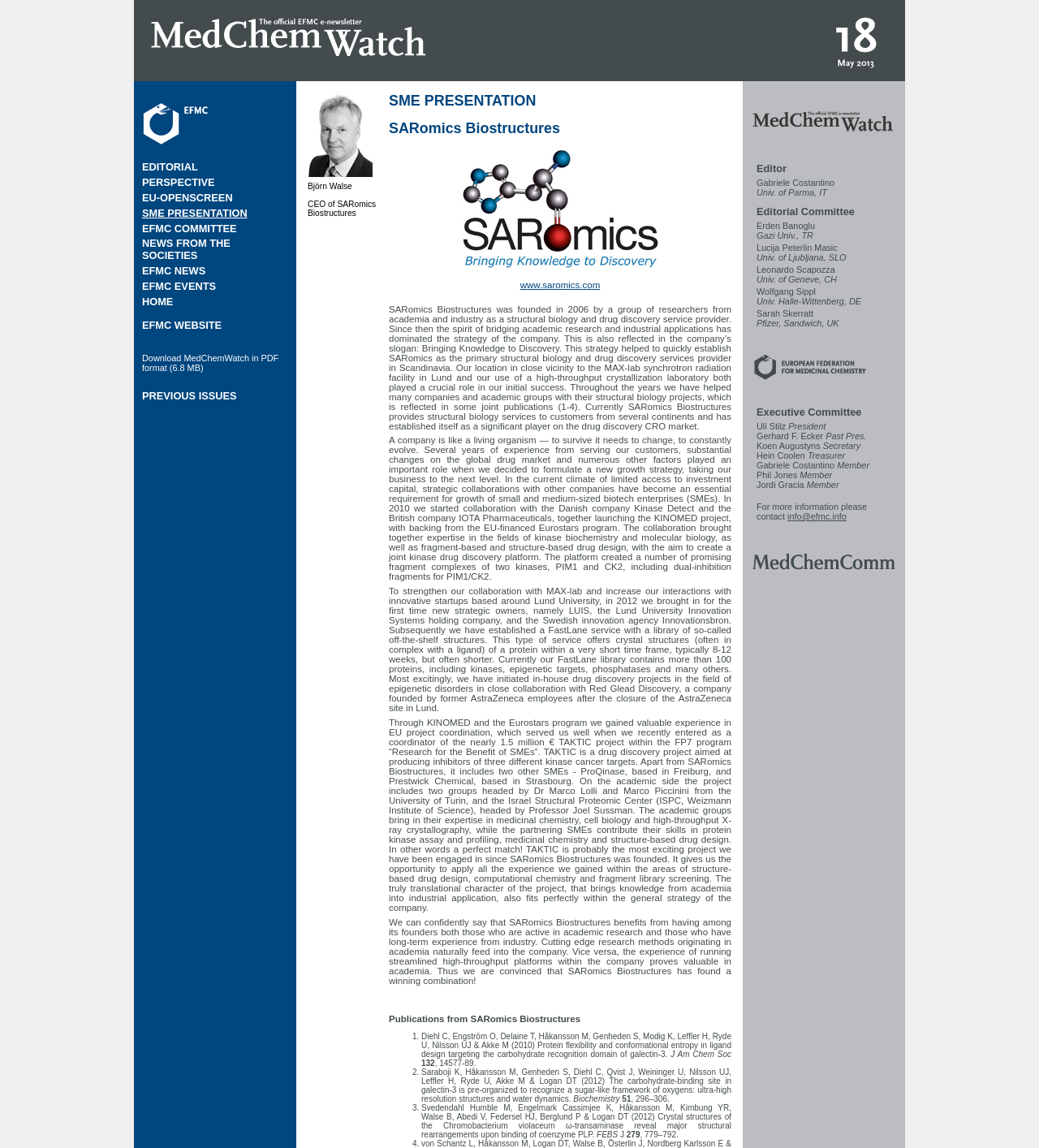Identify the bounding box coordinates of the area that should be clicked in order to complete the given instruction: "Download MedChemWatch in PDF format". The bounding box coordinates should be four float numbers between 0 and 1, i.e., [left, top, right, bottom].

[0.137, 0.308, 0.268, 0.325]